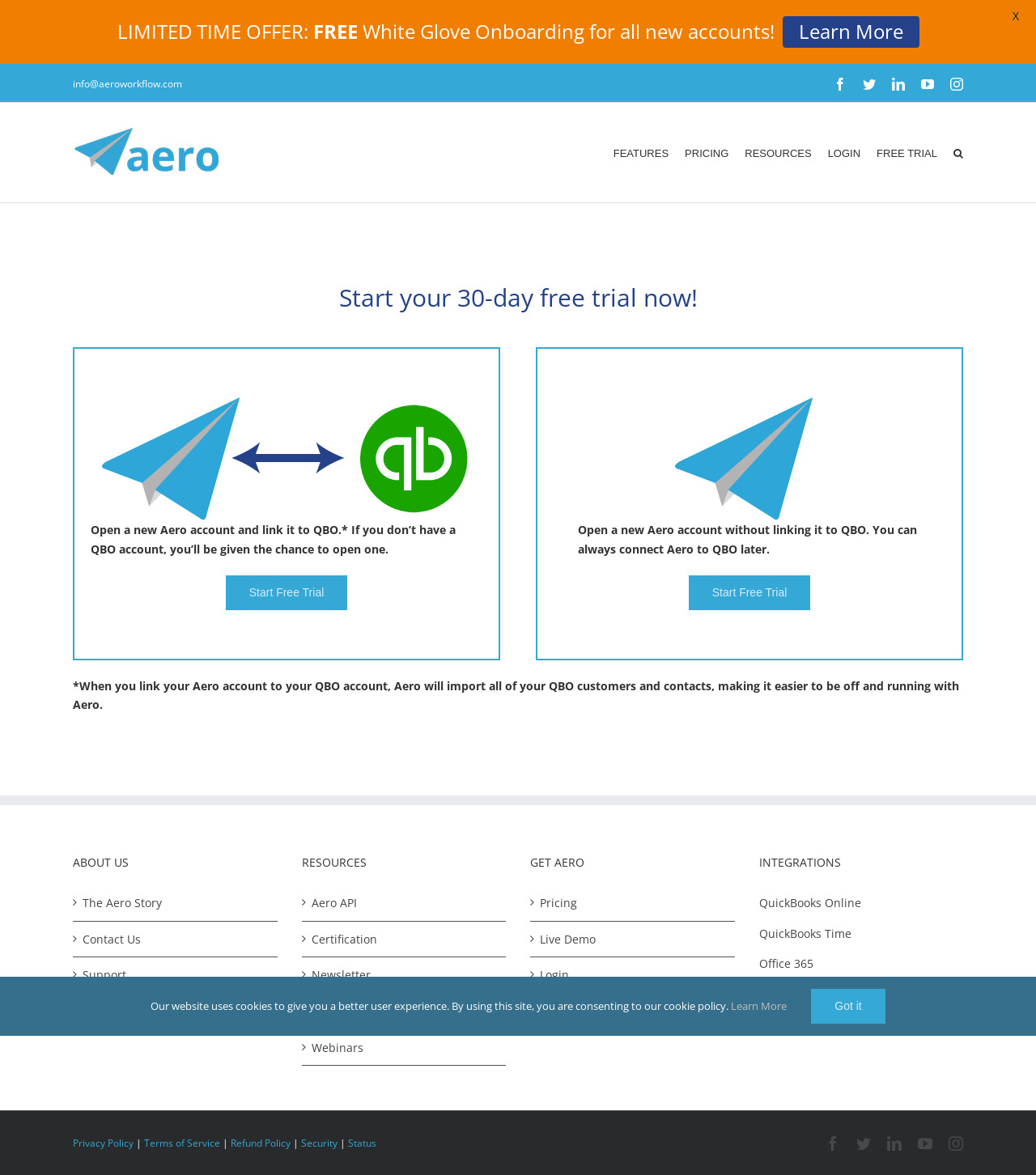Refer to the image and offer a detailed explanation in response to the question: What is the alternative to linking Aero account to QuickBooks Online?

According to the webpage content, if a user does not want to link their Aero account to QuickBooks Online, they can open a new Aero account without linking it, as stated in the text 'Open a new Aero account without linking it to QBO. You can always connect Aero to QBO later.'